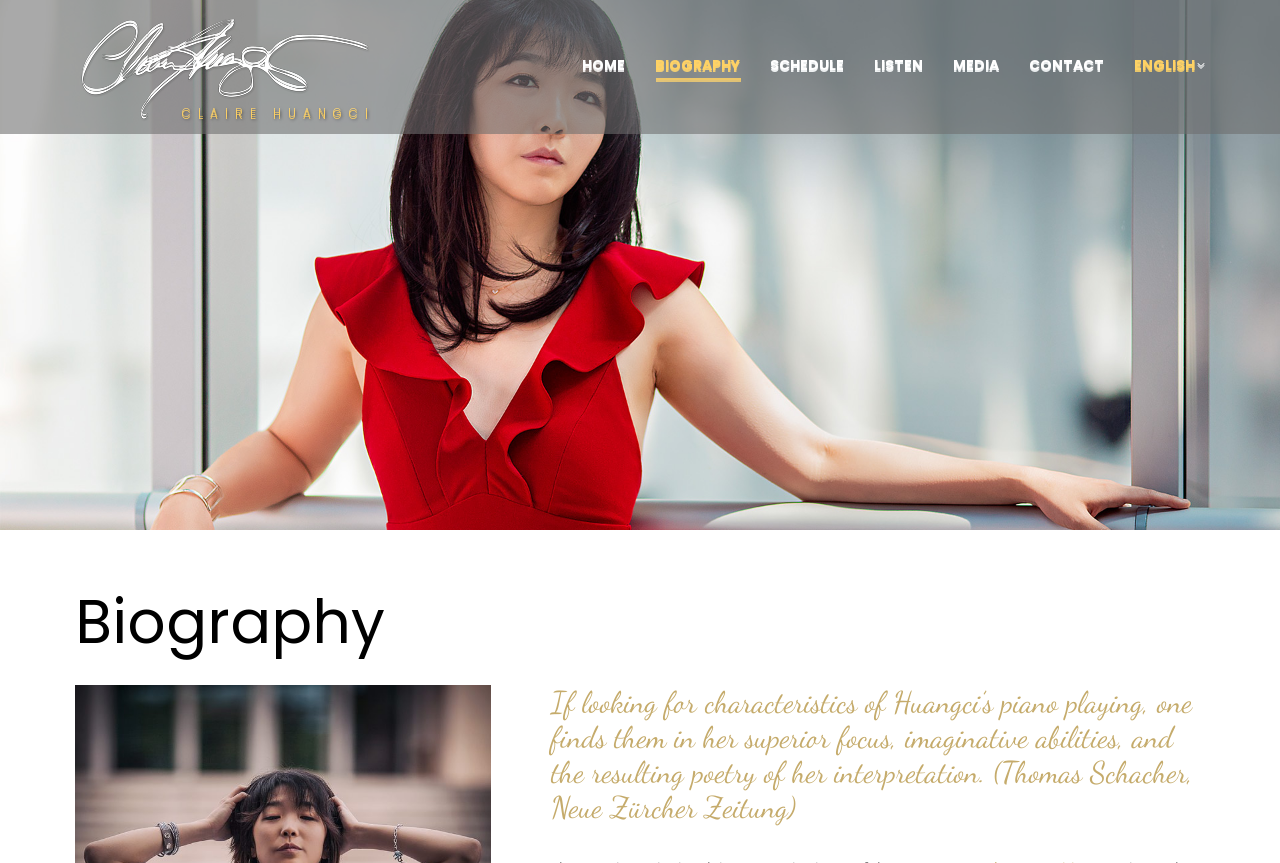Determine the bounding box coordinates of the UI element described below. Use the format (top-left x, top-left y, bottom-right x, bottom-right y) with floating point numbers between 0 and 1: Biography

[0.512, 0.06, 0.578, 0.09]